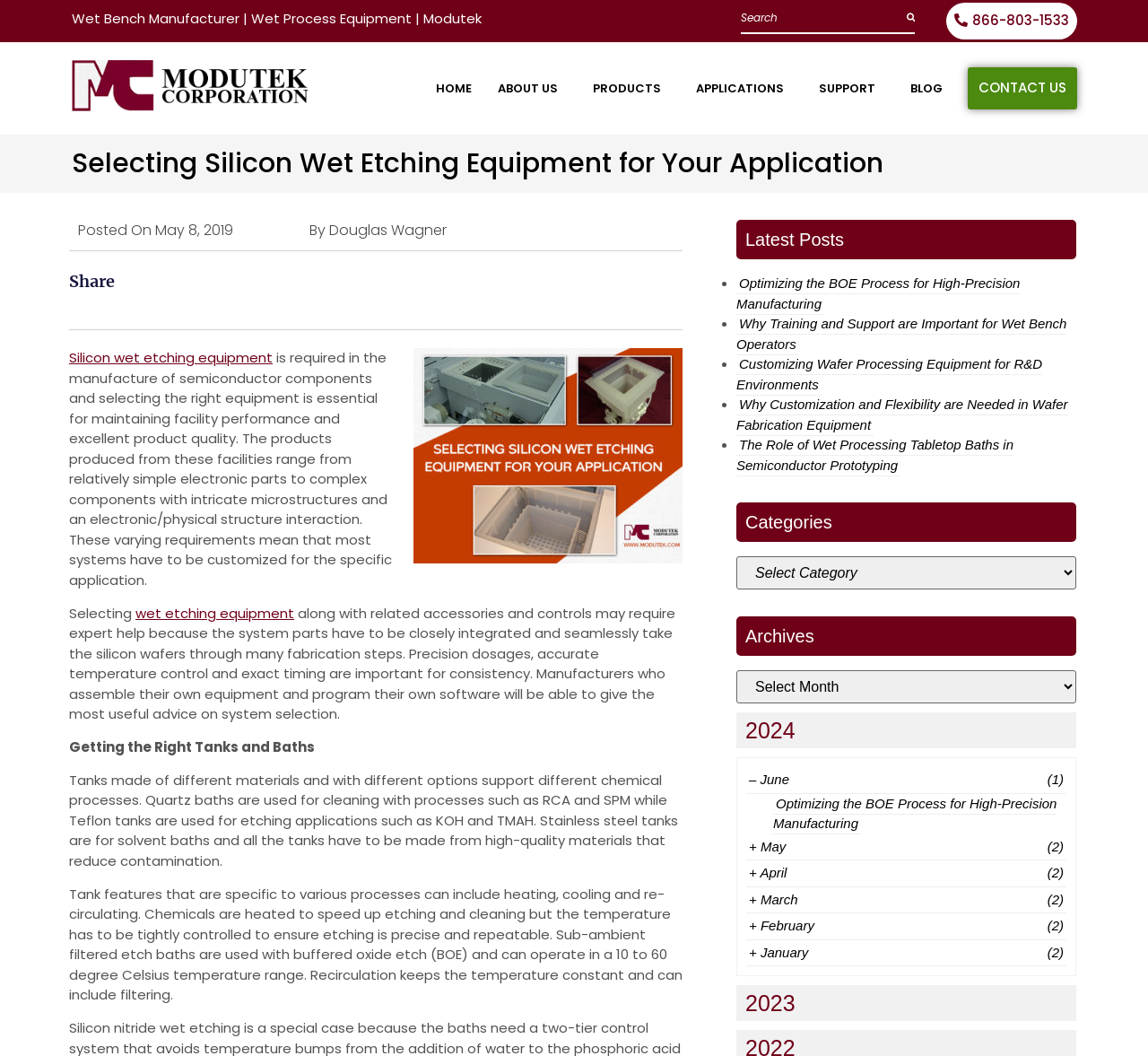Look at the image and give a detailed response to the following question: How many latest posts are listed on the webpage?

I found the answer by counting the number of links listed under the 'Latest Posts' heading, and there are 5 links listed.